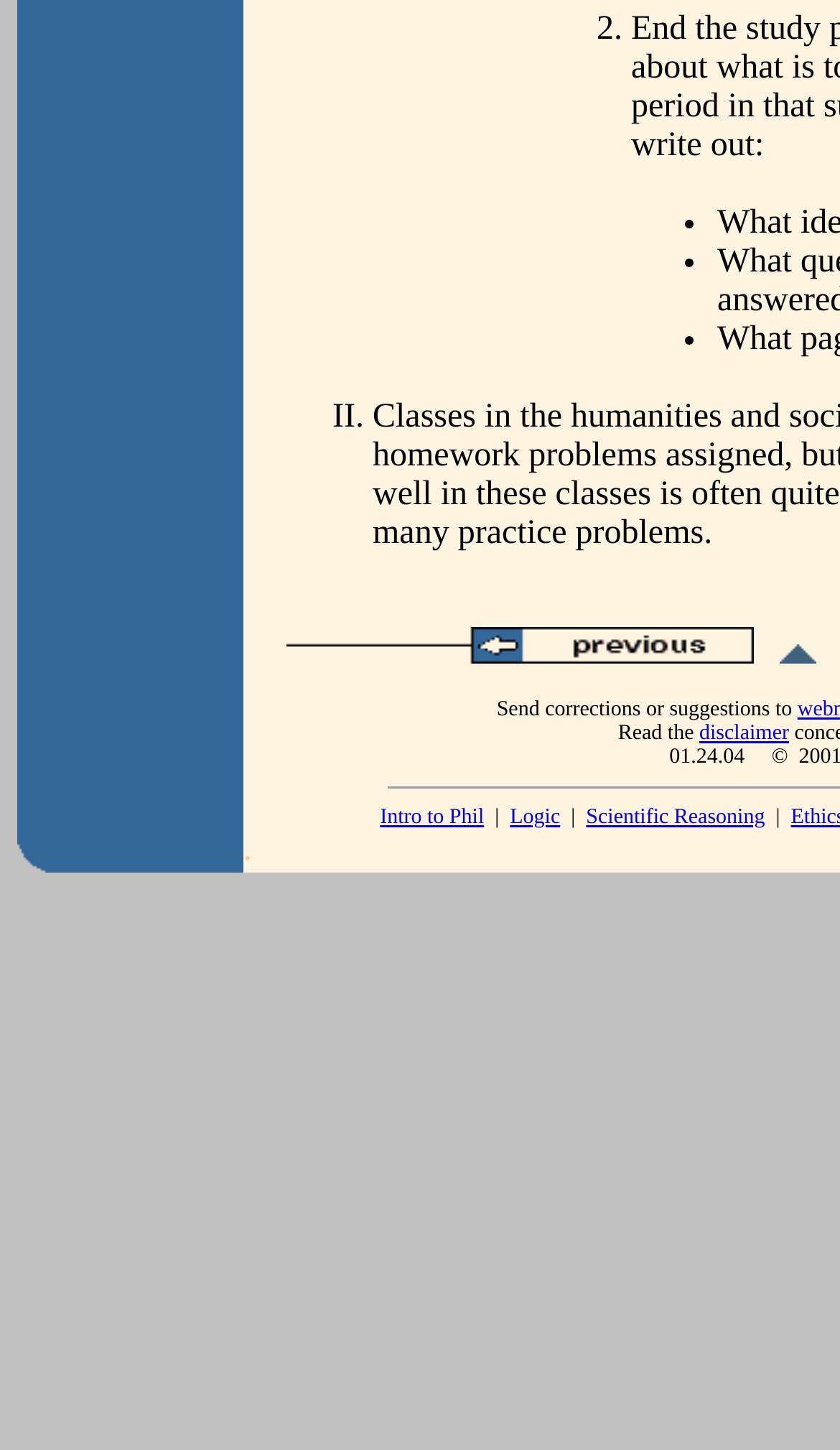Given the description Scientific Reasoning, predict the bounding box coordinates of the UI element. Ensure the coordinates are in the format (top-left x, top-left y, bottom-right x, bottom-right y) and all values are between 0 and 1.

[0.698, 0.556, 0.911, 0.572]